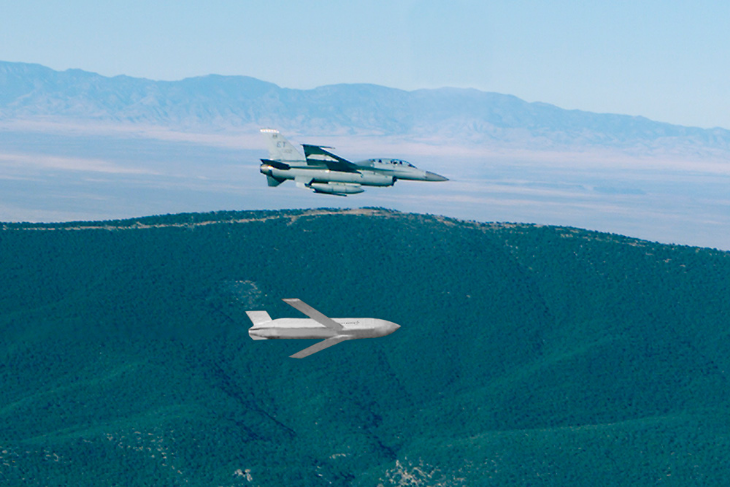Please give a concise answer to this question using a single word or phrase: 
What is the purpose of the JASSM-ER cruise missiles?

Air combat strategies